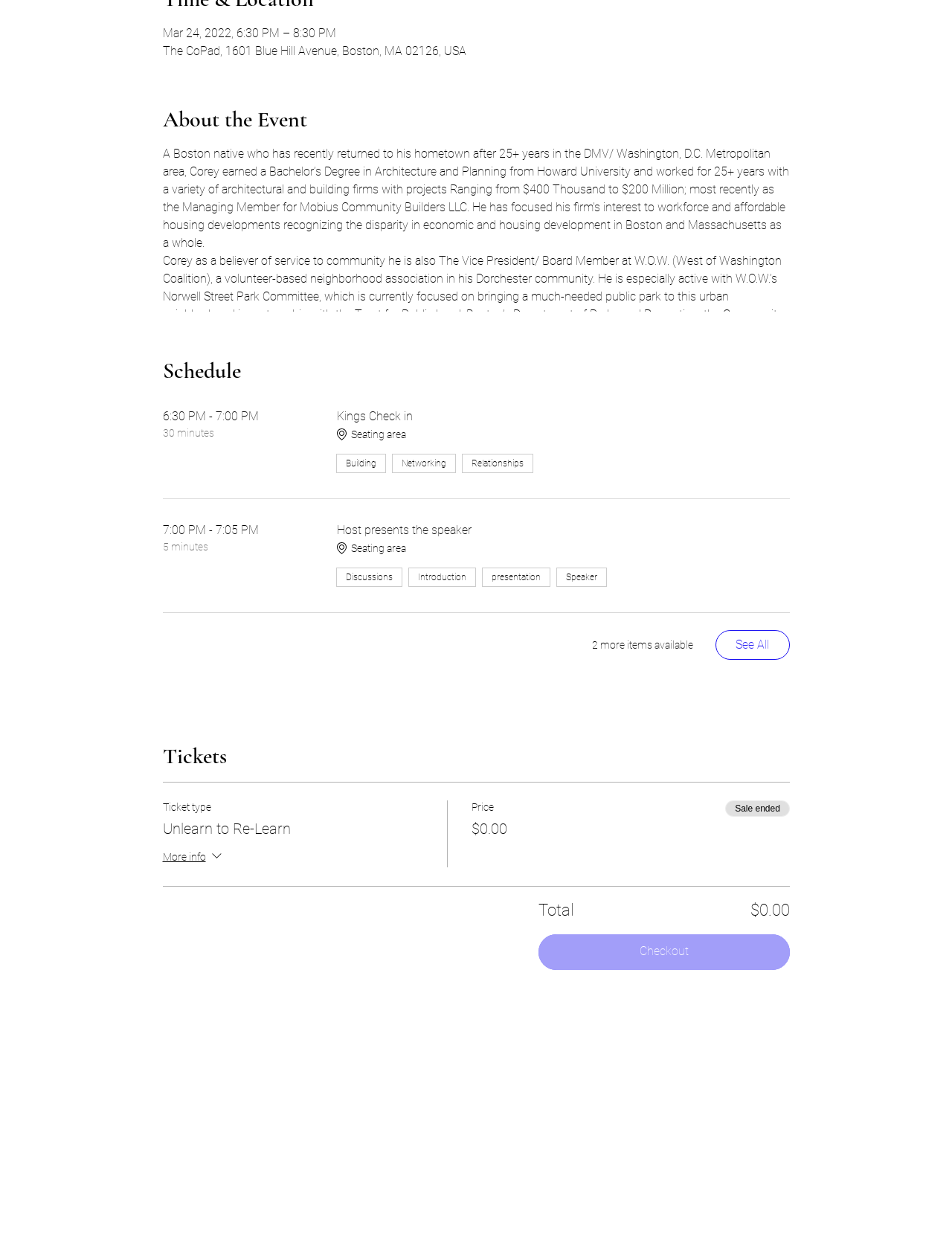Please identify the bounding box coordinates of the element I need to click to follow this instruction: "Checkout".

[0.566, 0.753, 0.829, 0.782]